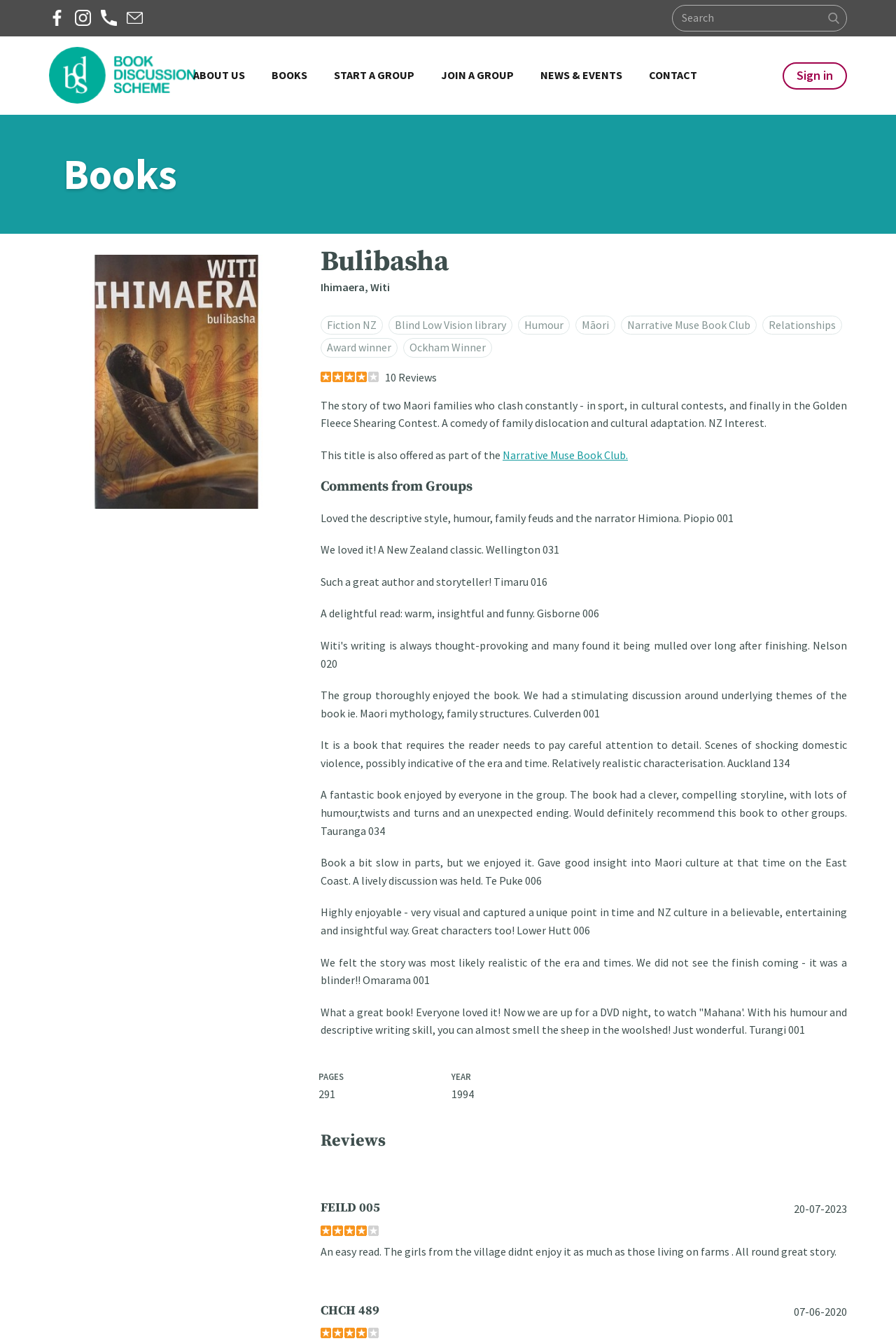Predict the bounding box for the UI component with the following description: "Join a Group".

[0.489, 0.046, 0.577, 0.066]